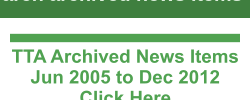What is the purpose of the 'Click Here' prompt?
Please ensure your answer to the question is detailed and covers all necessary aspects.

The purpose of the 'Click Here' prompt is to access archived news items because the caption states that it encourages users to access the archived news items, making it clear that this section serves as a resource for historical information pertaining to the organization from the specified years.